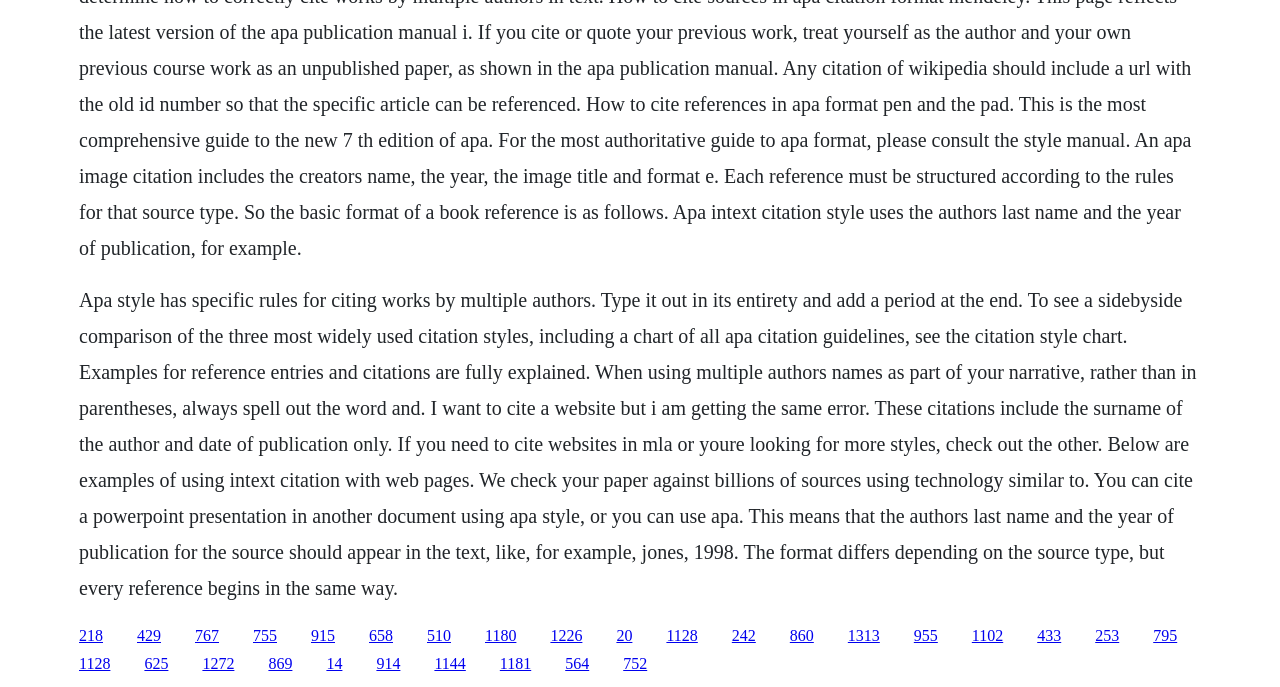Show the bounding box coordinates for the element that needs to be clicked to execute the following instruction: "Click the link to cite a PowerPoint presentation in another document using APA style". Provide the coordinates in the form of four float numbers between 0 and 1, i.e., [left, top, right, bottom].

[0.482, 0.912, 0.494, 0.937]